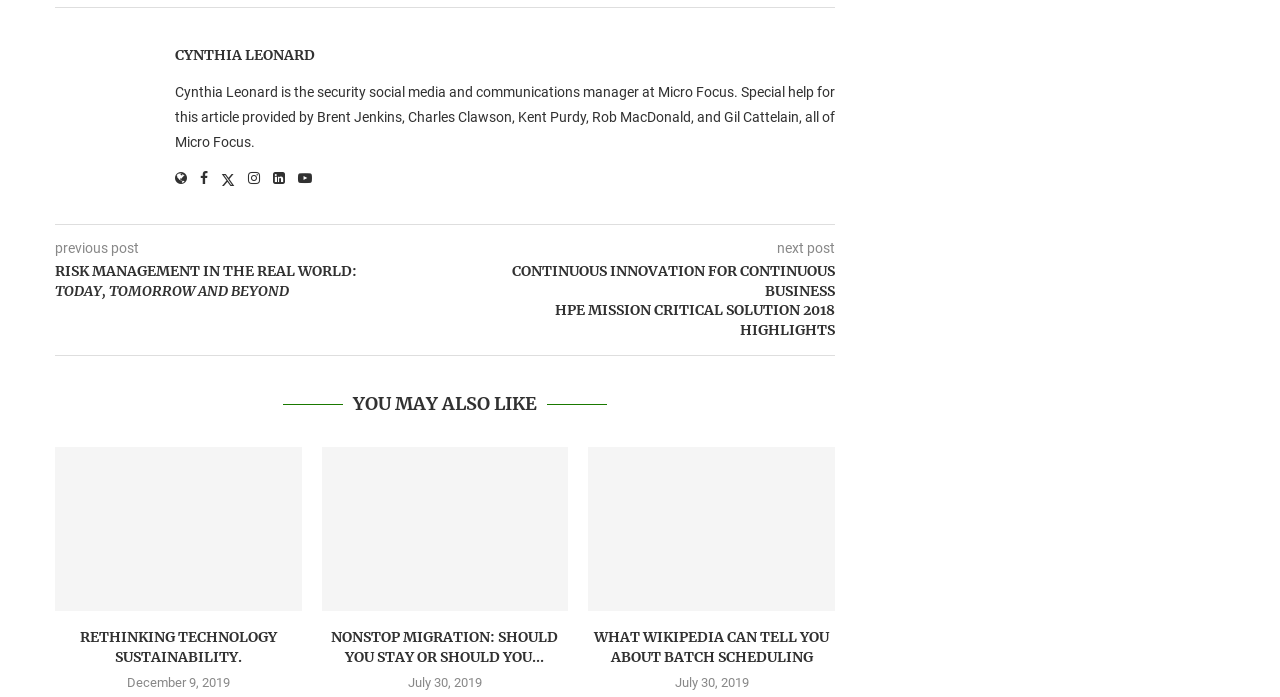Kindly determine the bounding box coordinates of the area that needs to be clicked to fulfill this instruction: "Return to site homepage".

None